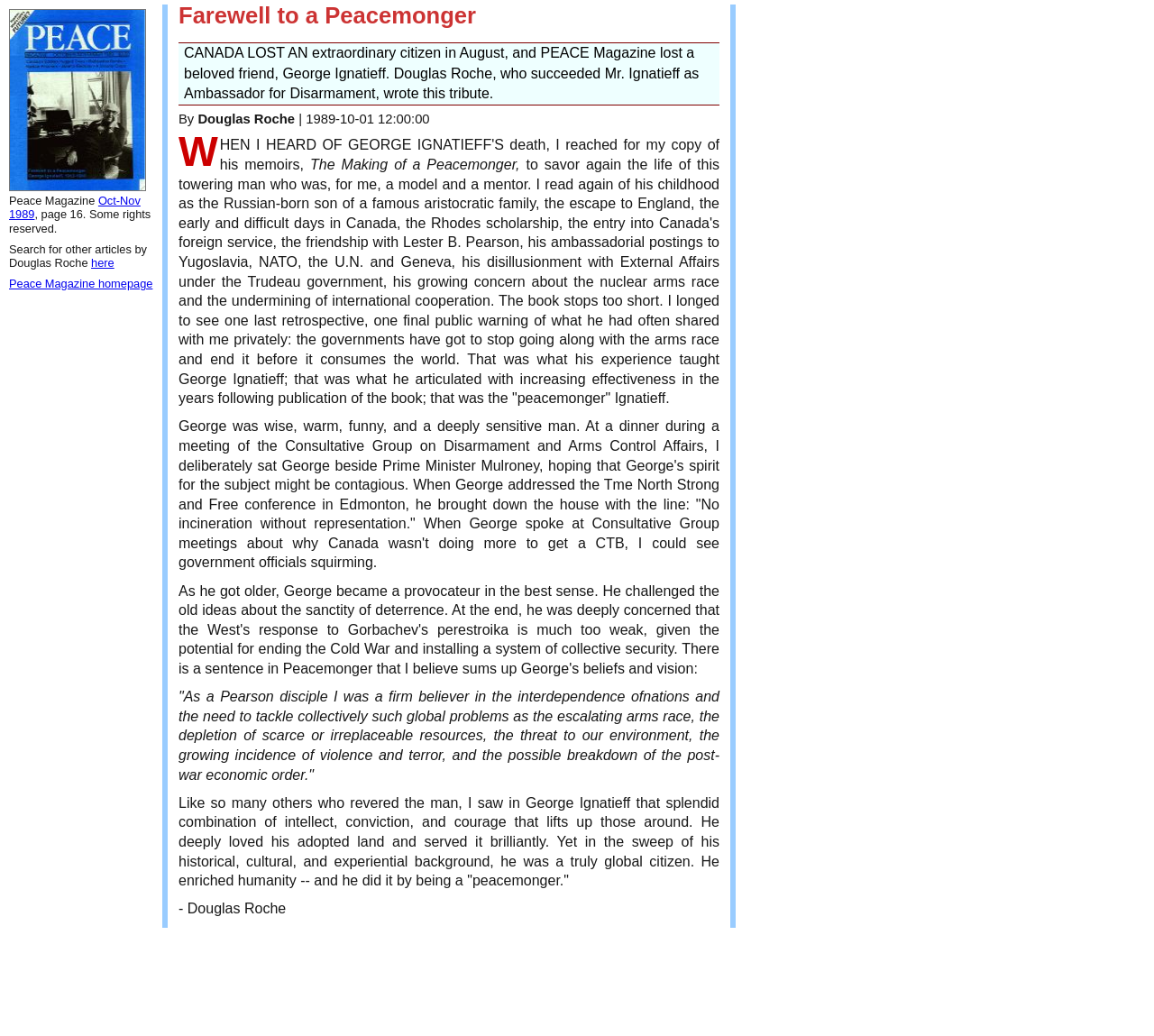What is the name of the magazine where this article was published?
Please provide a comprehensive answer based on the details in the screenshot.

The answer can be found in the image element with the text 'Peace Magazine Oct-Nov 1989', indicating that the article was published in Peace Magazine.